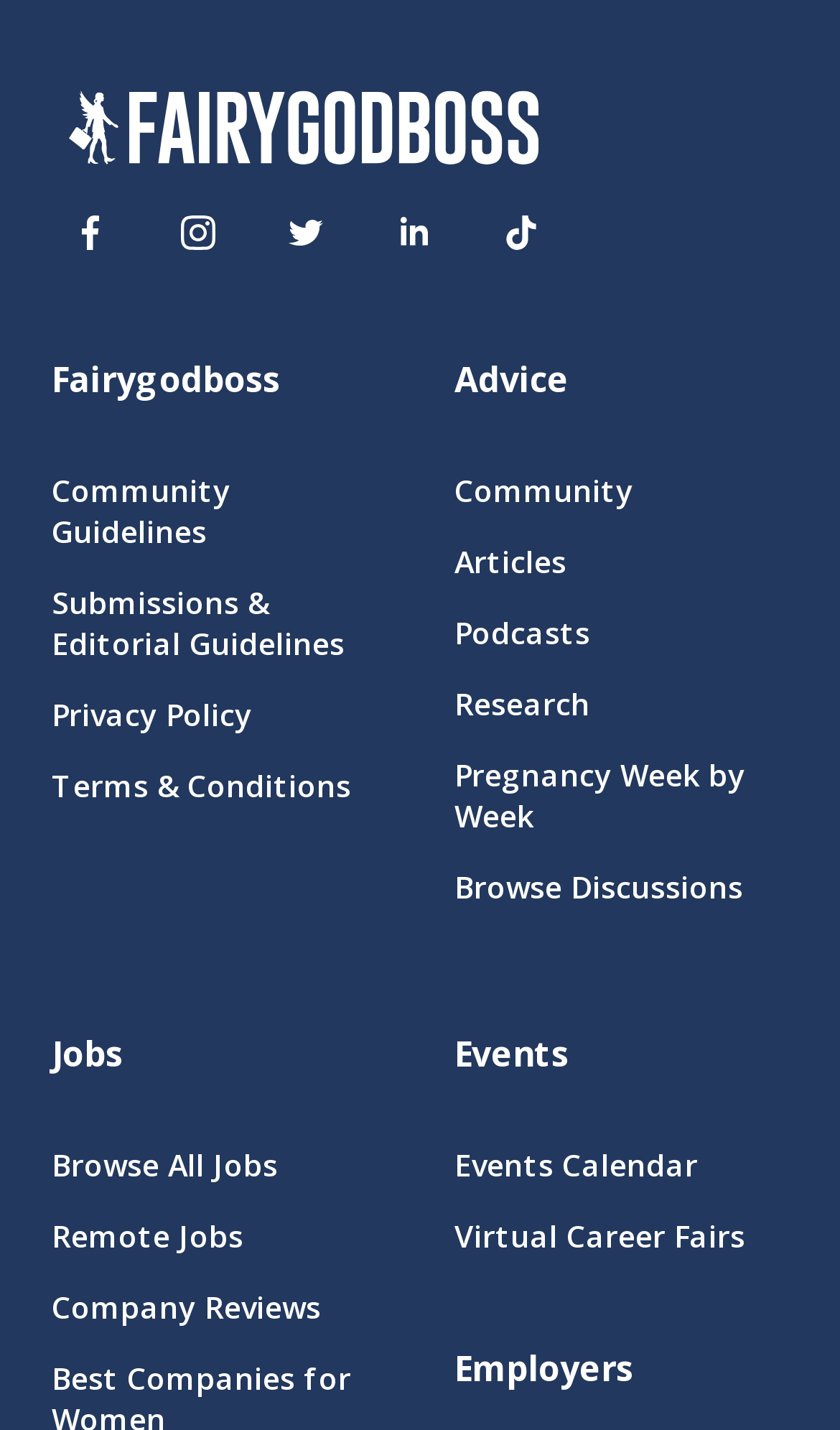Find the bounding box coordinates of the element I should click to carry out the following instruction: "View Events Calendar".

[0.541, 0.8, 0.938, 0.829]